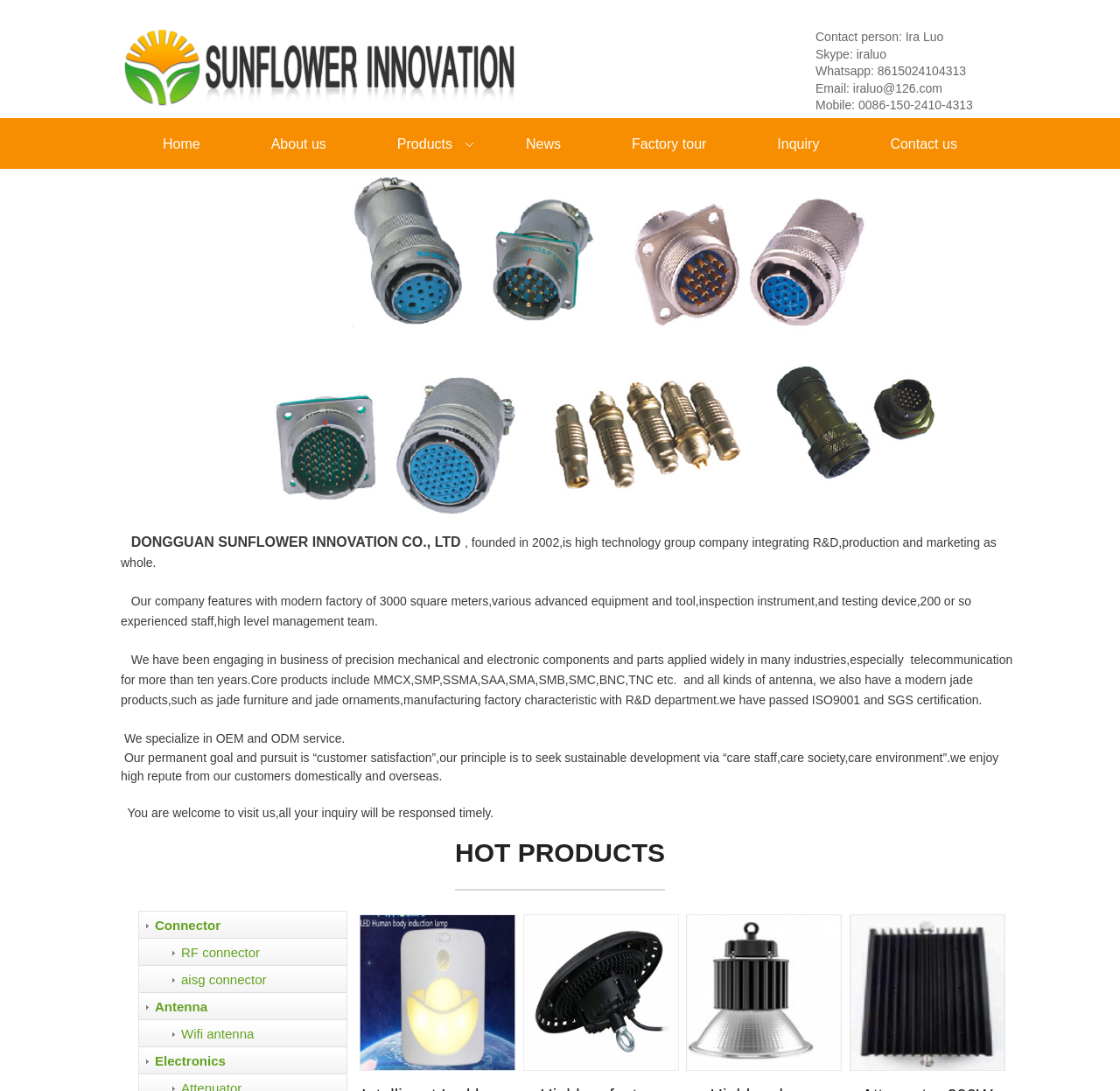What is the name of the product category?
Refer to the image and provide a one-word or short phrase answer.

HOT PRODUCTS